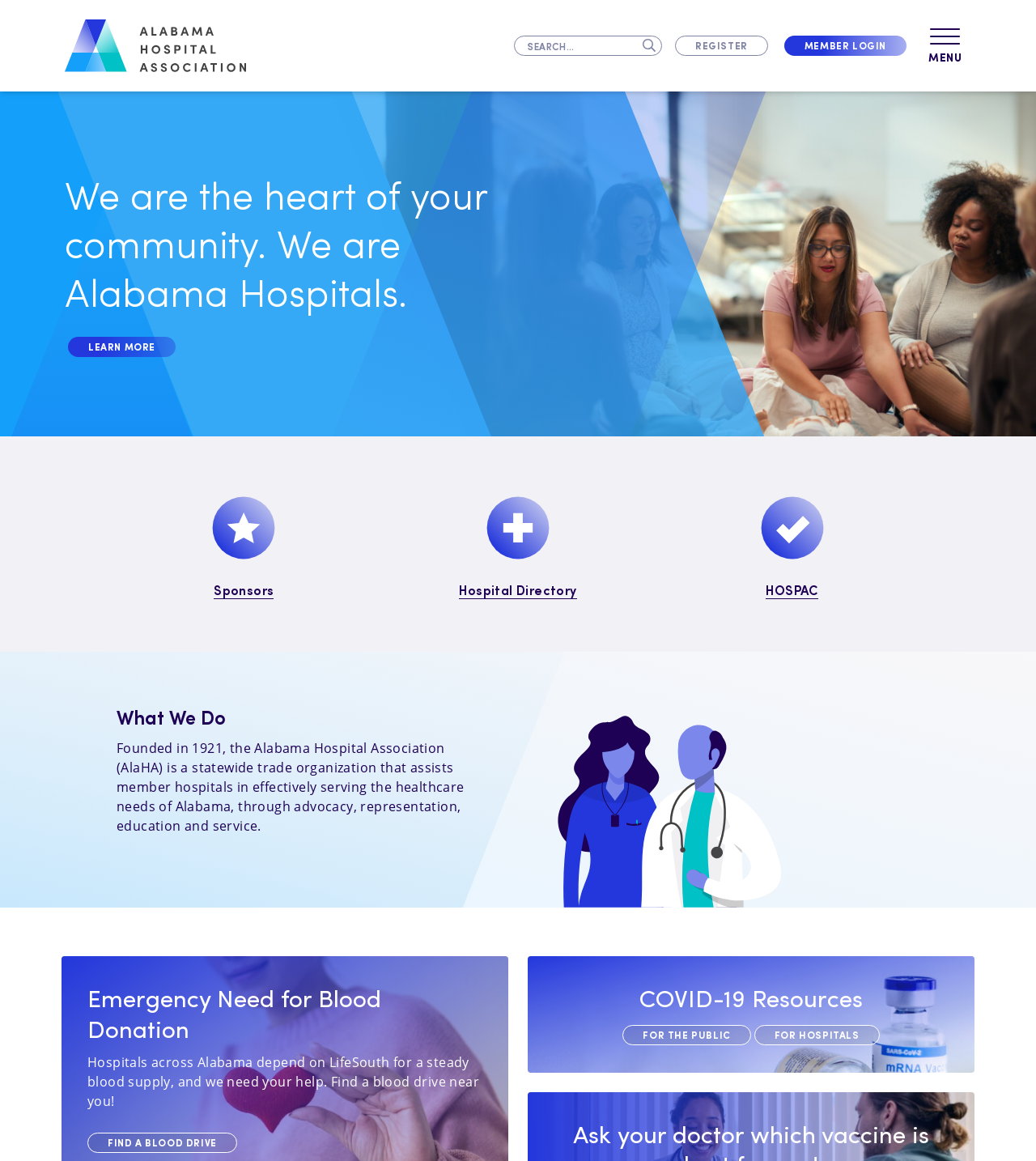Identify the bounding box coordinates necessary to click and complete the given instruction: "Log in as a member".

[0.757, 0.031, 0.875, 0.048]